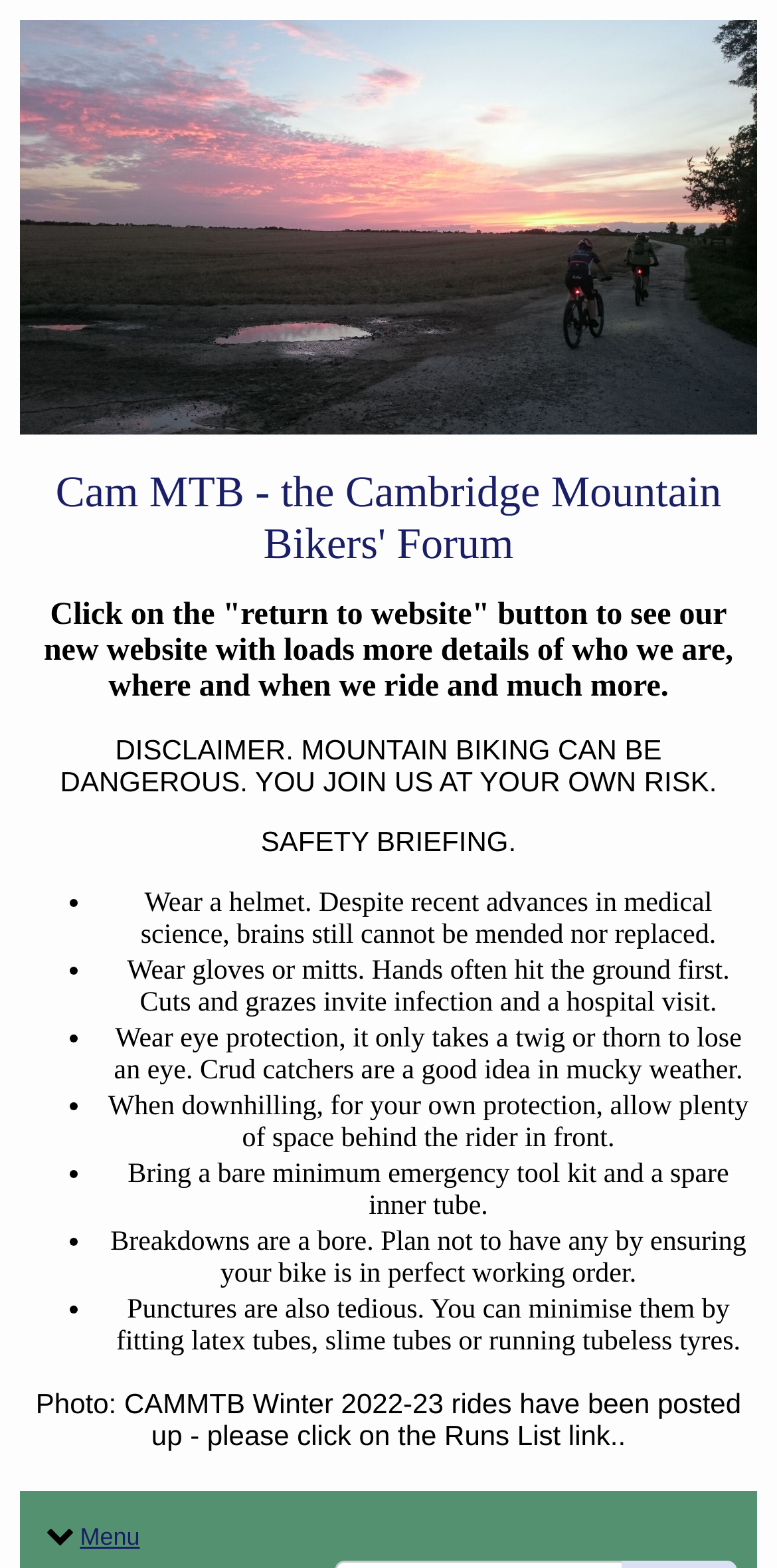What is the name of the mountain bikers' forum?
By examining the image, provide a one-word or phrase answer.

Cam MTB